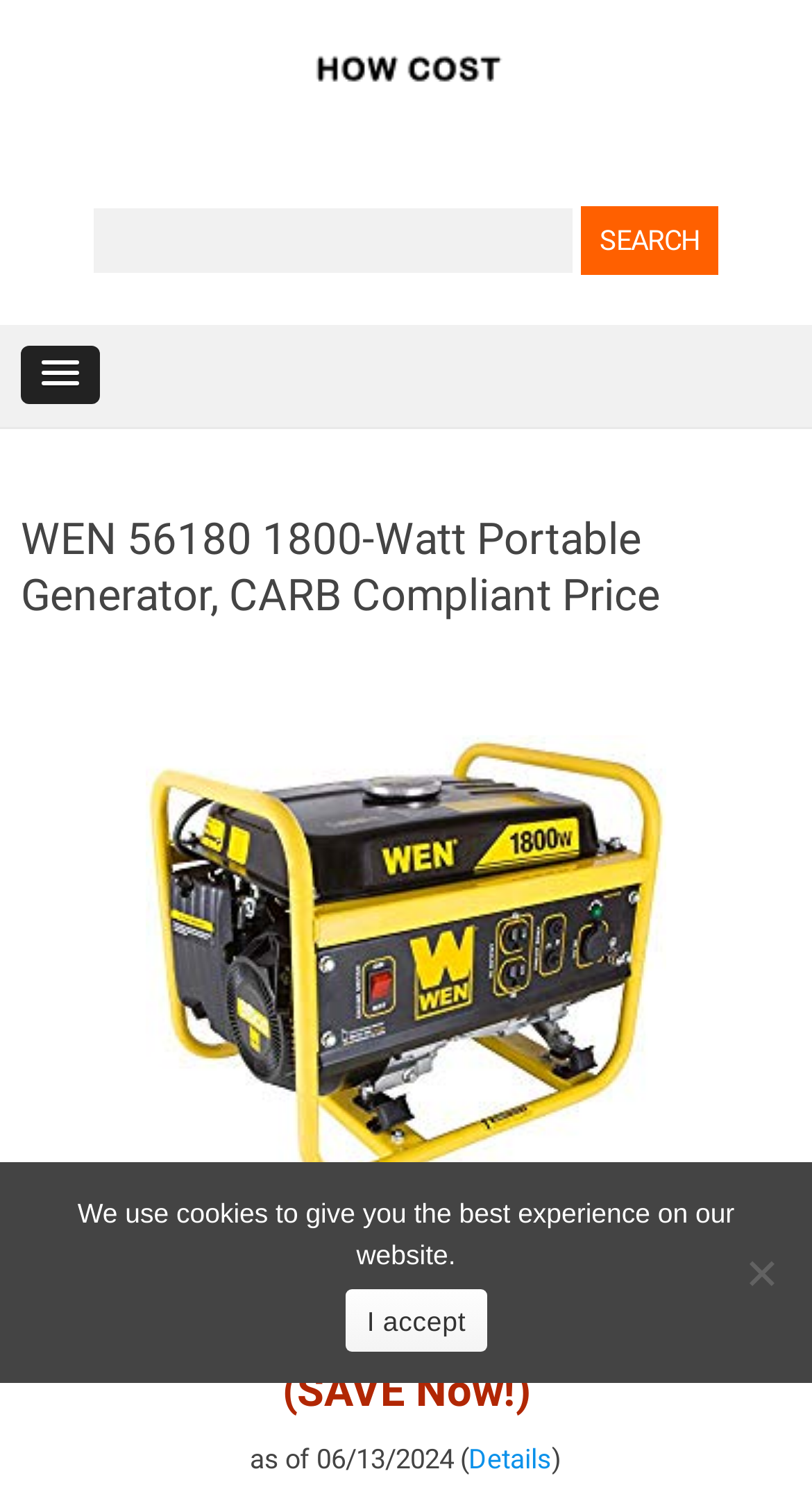Extract the bounding box coordinates of the UI element described by: "I accept". The coordinates should include four float numbers ranging from 0 to 1, e.g., [left, top, right, bottom].

[0.426, 0.868, 0.599, 0.91]